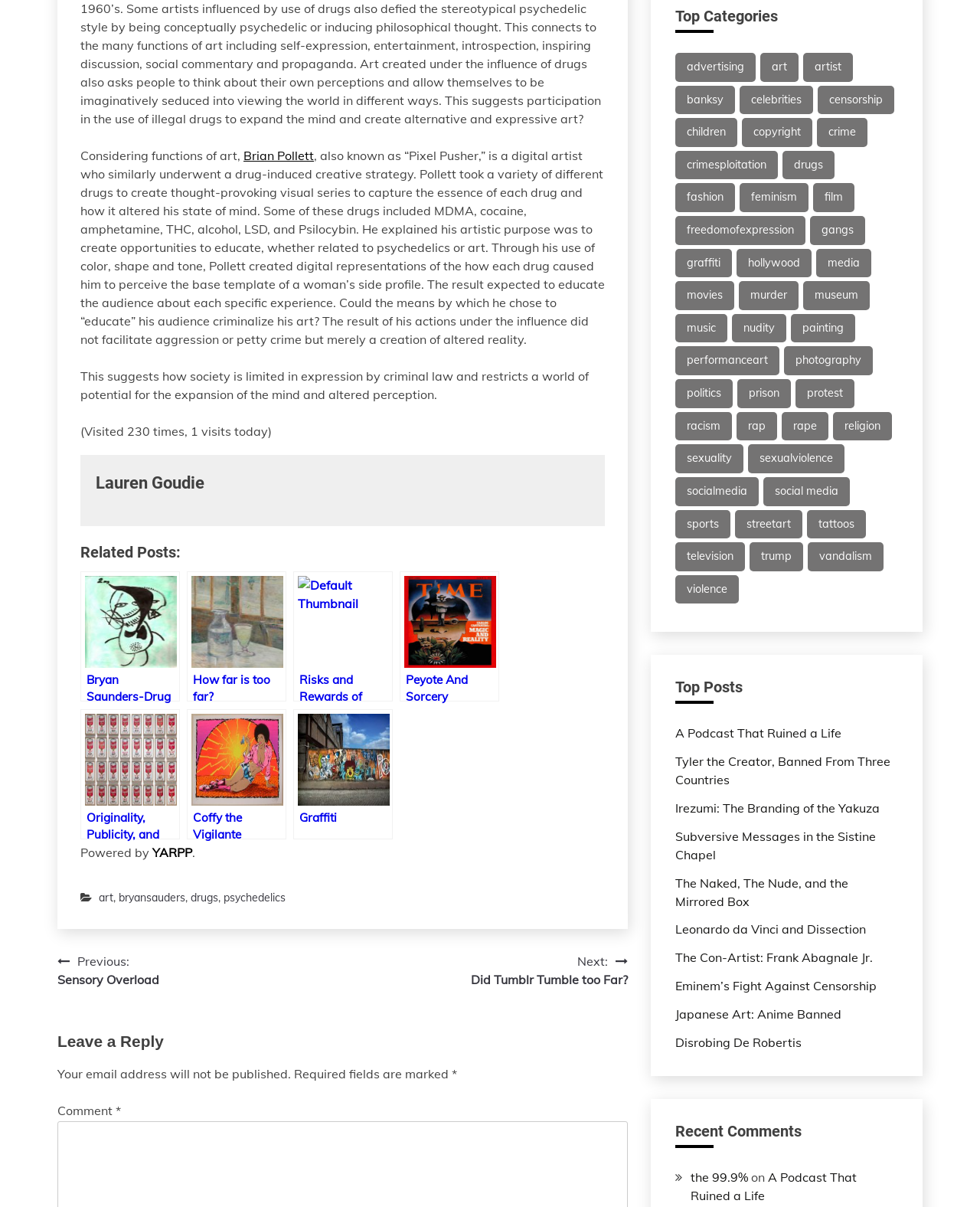How many items are in the 'art' category?
Provide a detailed answer to the question using information from the image.

The category 'art' is listed as having '102 items' in the 'Top Categories' section of the webpage.